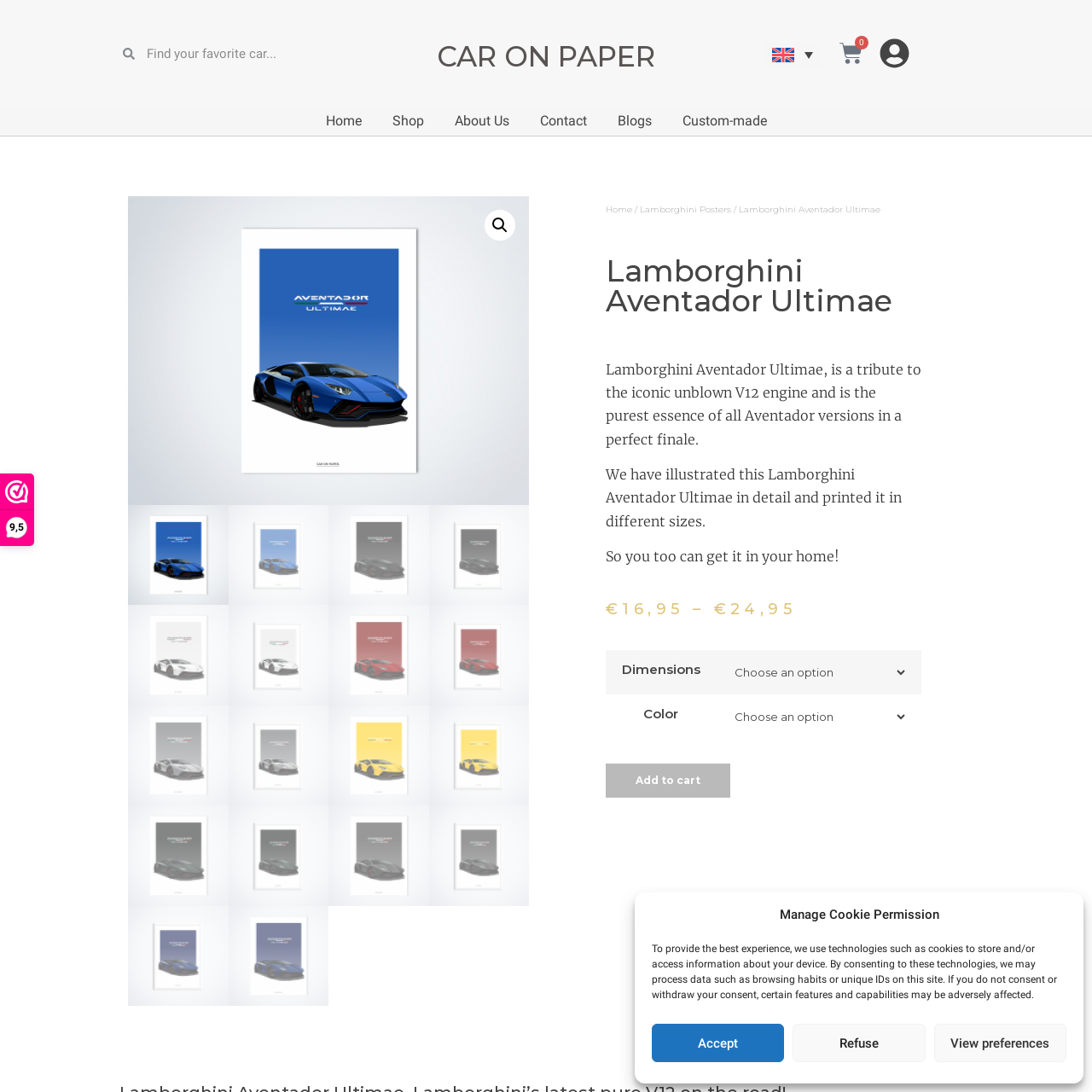What is the significance of the poster?
Look at the image surrounded by the red border and respond with a one-word or short-phrase answer based on your observation.

A tribute to the V12 engine